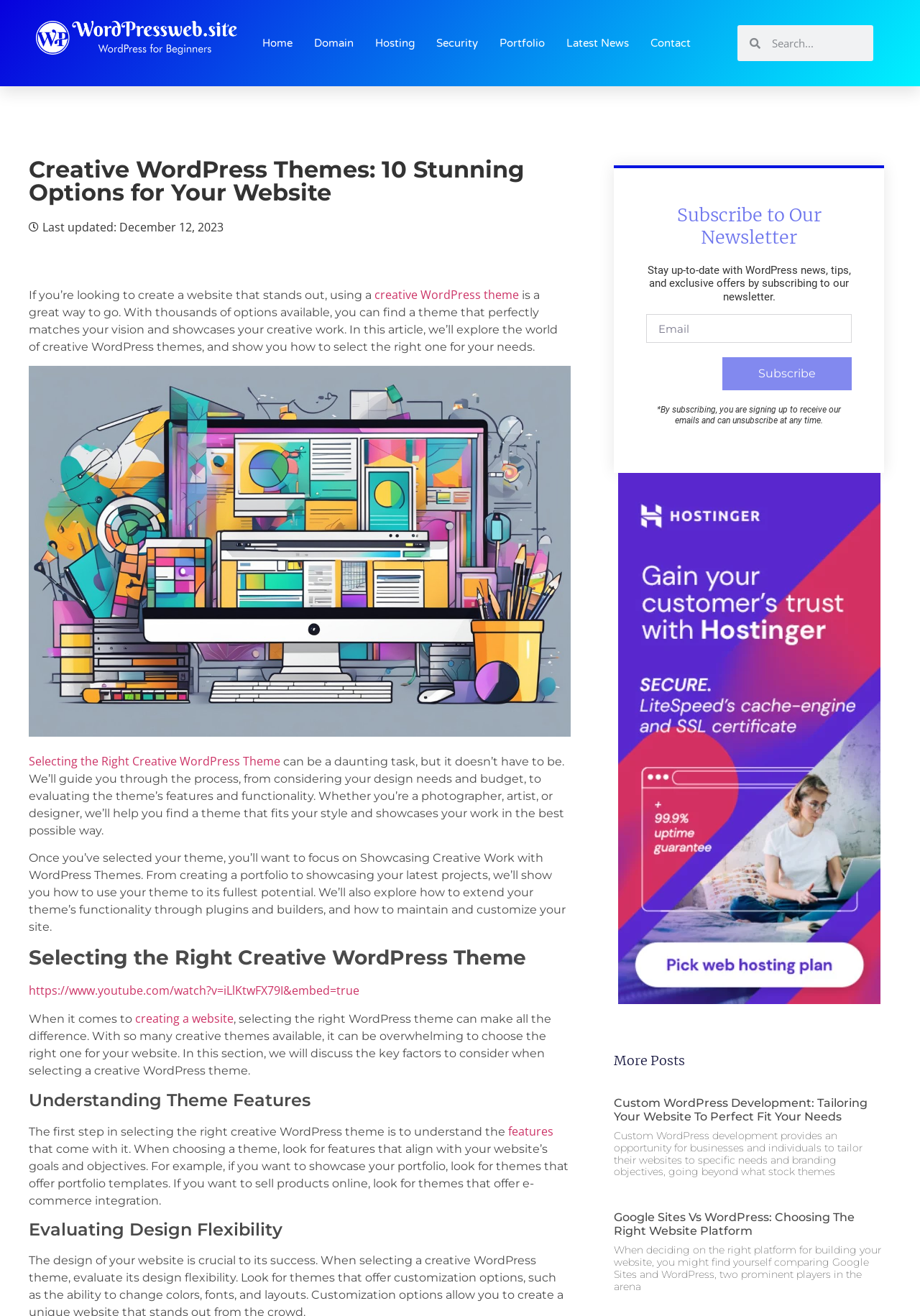Analyze the image and answer the question with as much detail as possible: 
What is the topic of the article section?

The article section of the webpage discusses creative WordPress themes, including how to select the right one, understanding theme features, and evaluating design flexibility.